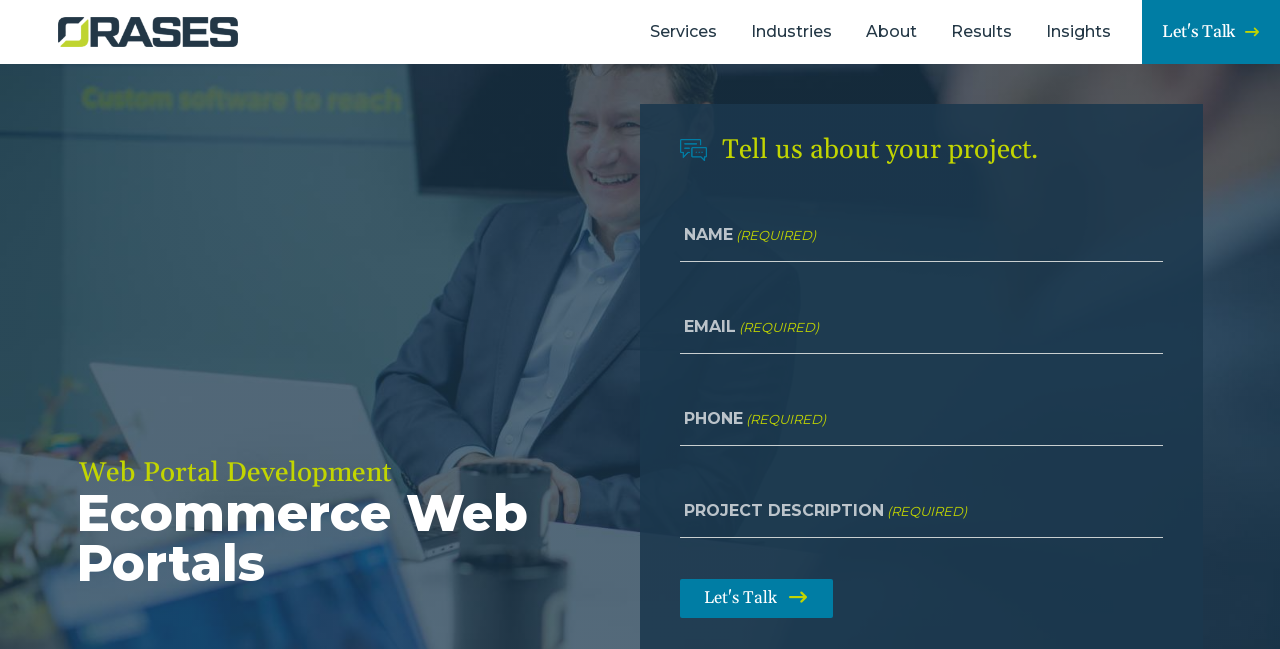From the webpage screenshot, predict the bounding box coordinates (top-left x, top-left y, bottom-right x, bottom-right y) for the UI element described here: Web App Development

[0.559, 0.294, 0.738, 0.317]